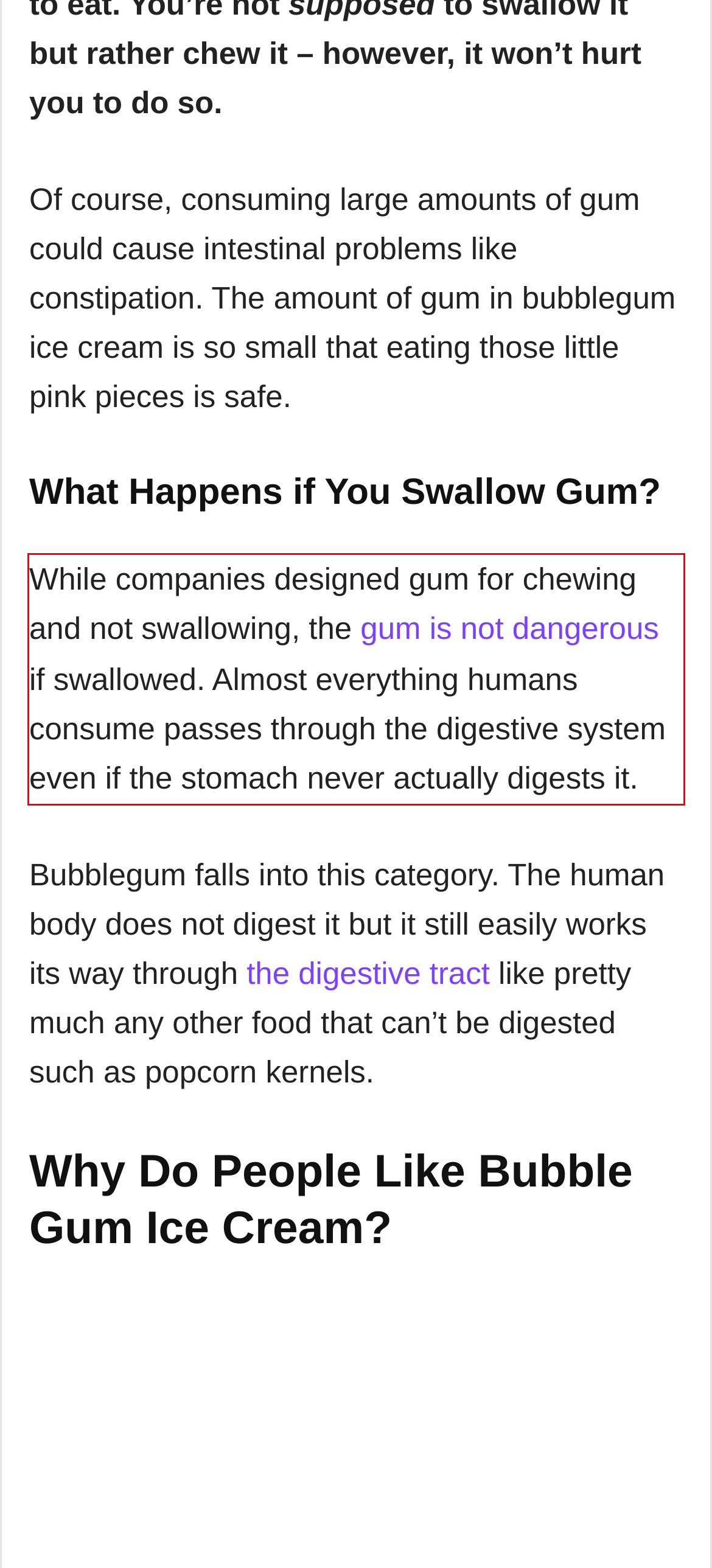Within the screenshot of the webpage, there is a red rectangle. Please recognize and generate the text content inside this red bounding box.

While companies designed gum for chewing and not swallowing, the gum is not dangerous if swallowed. Almost everything humans consume passes through the digestive system even if the stomach never actually digests it.